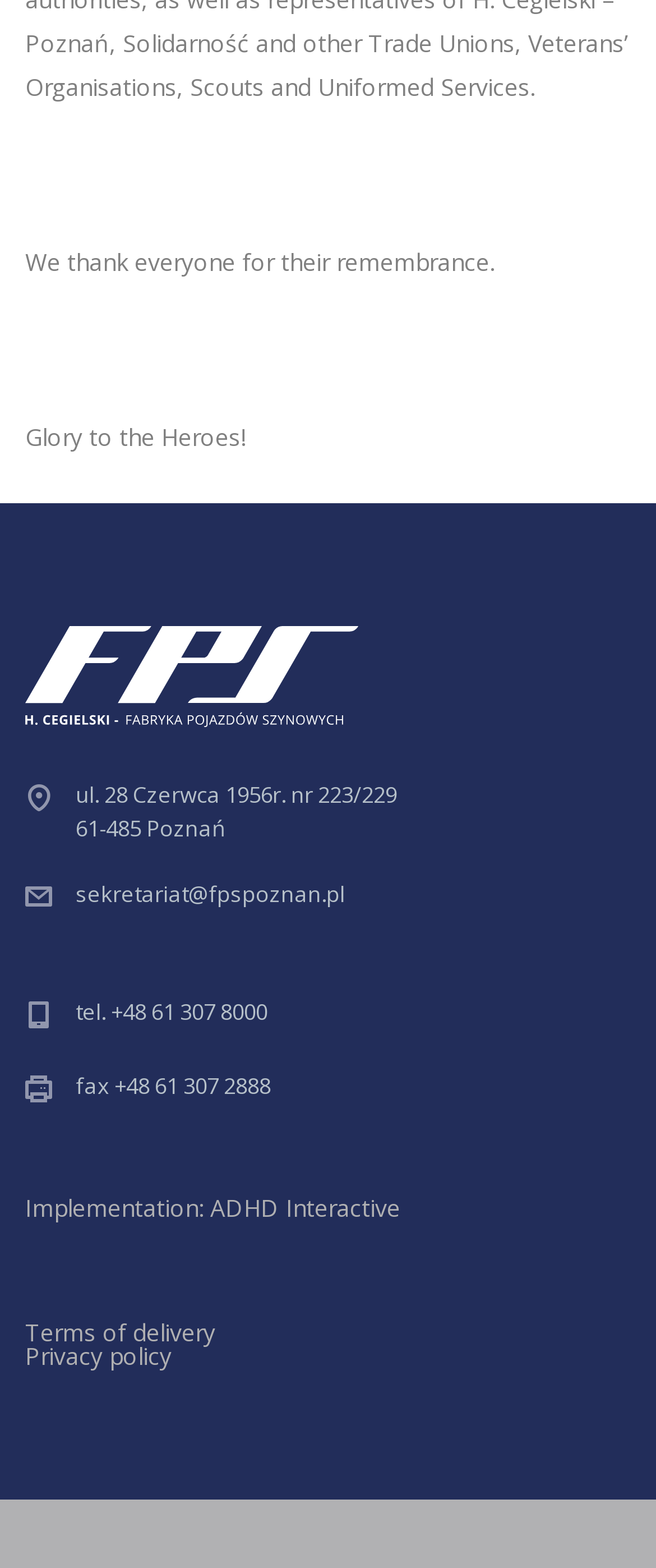What is the organization's address?
Use the screenshot to answer the question with a single word or phrase.

ul. 28 Czerwca 1956r. nr 223/229, 61-485 Poznań